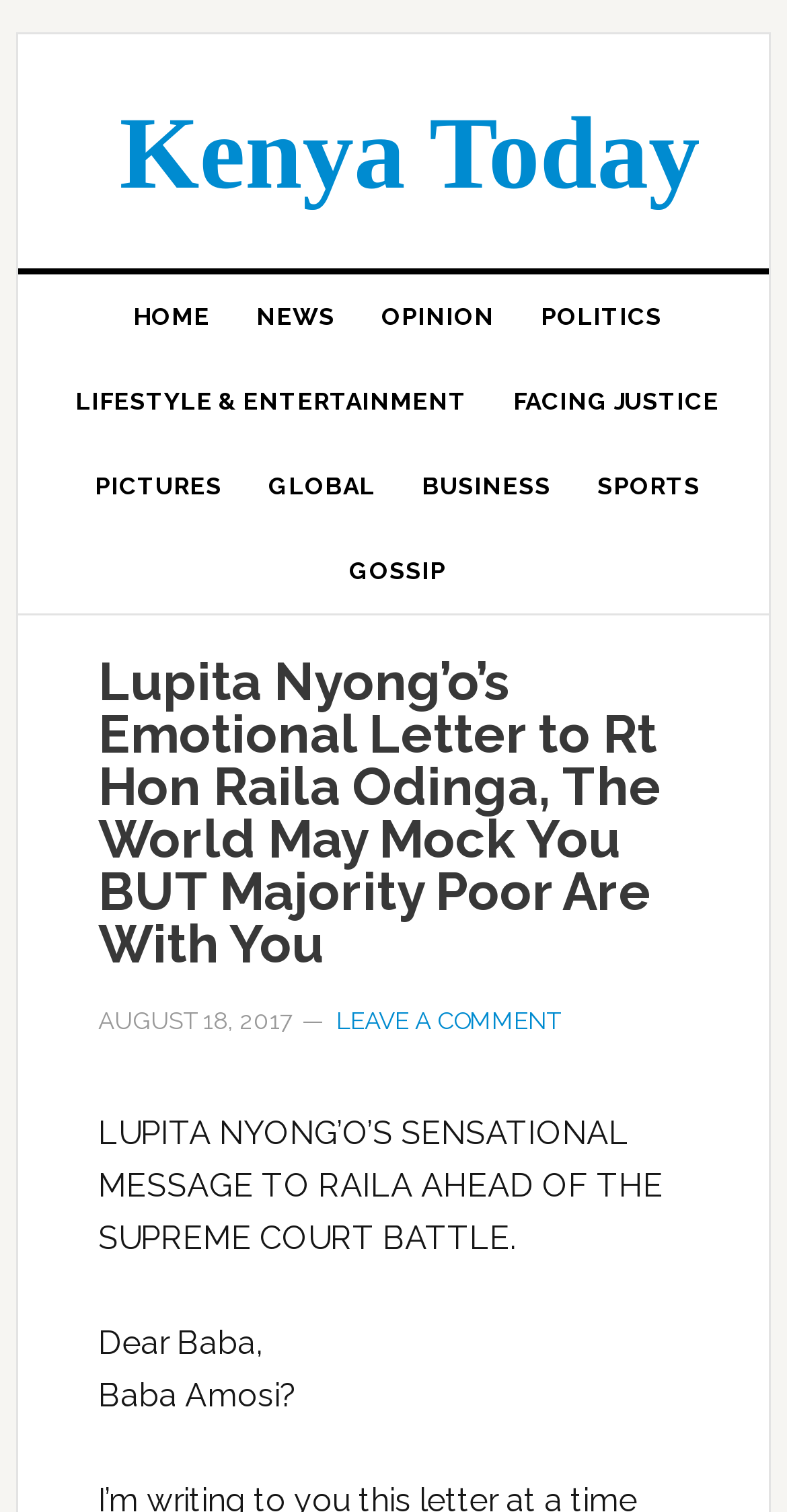Find and indicate the bounding box coordinates of the region you should select to follow the given instruction: "Go to Non-Compete Agreements".

None